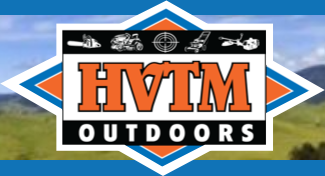What color are the bold letters 'HVTM' in?
Please give a detailed and elaborate explanation in response to the question.

The logo features 'HVTM' in bold, orange letters, which is a vibrant and attention-grabbing color that contrasts with the other elements of the logo.